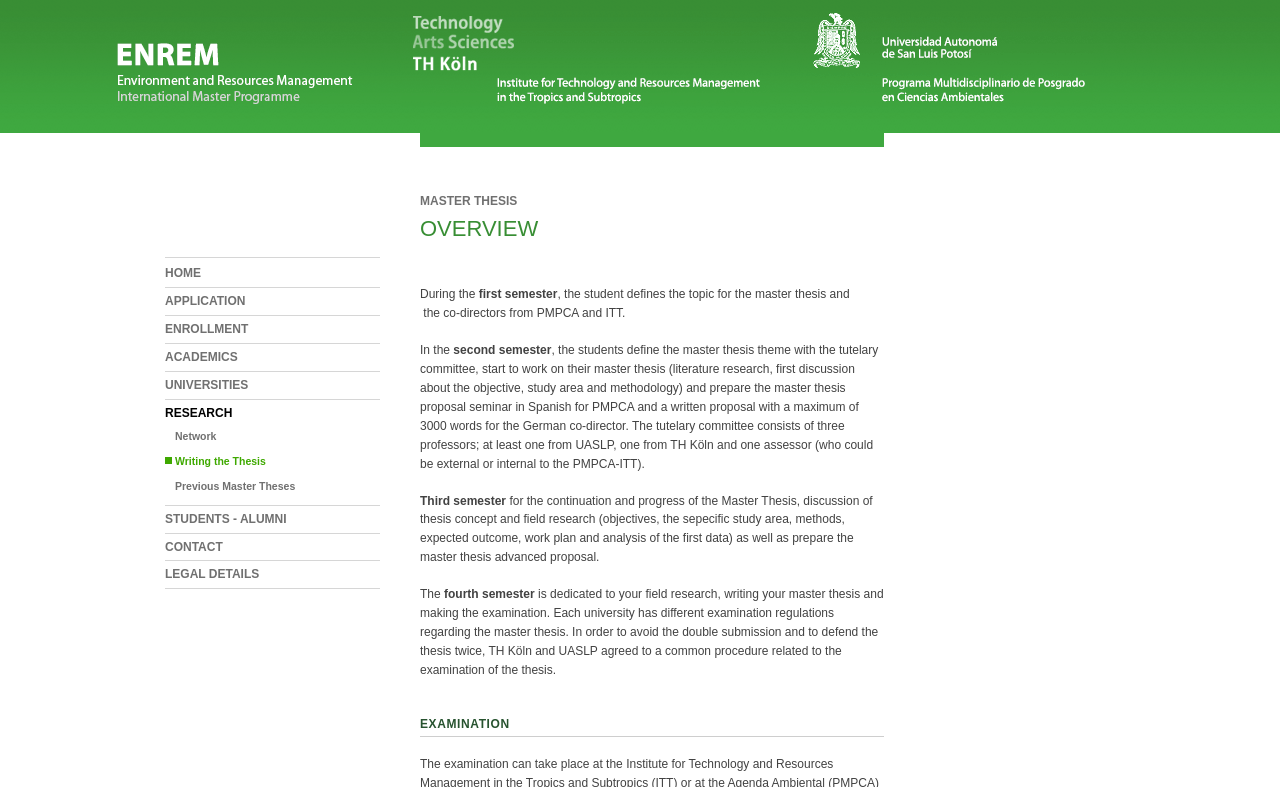What is the name of the master program?
Please provide a comprehensive and detailed answer to the question.

The name of the master program is ENREM, which is a German-Mexican Master Programme in Environment and Resources Management.